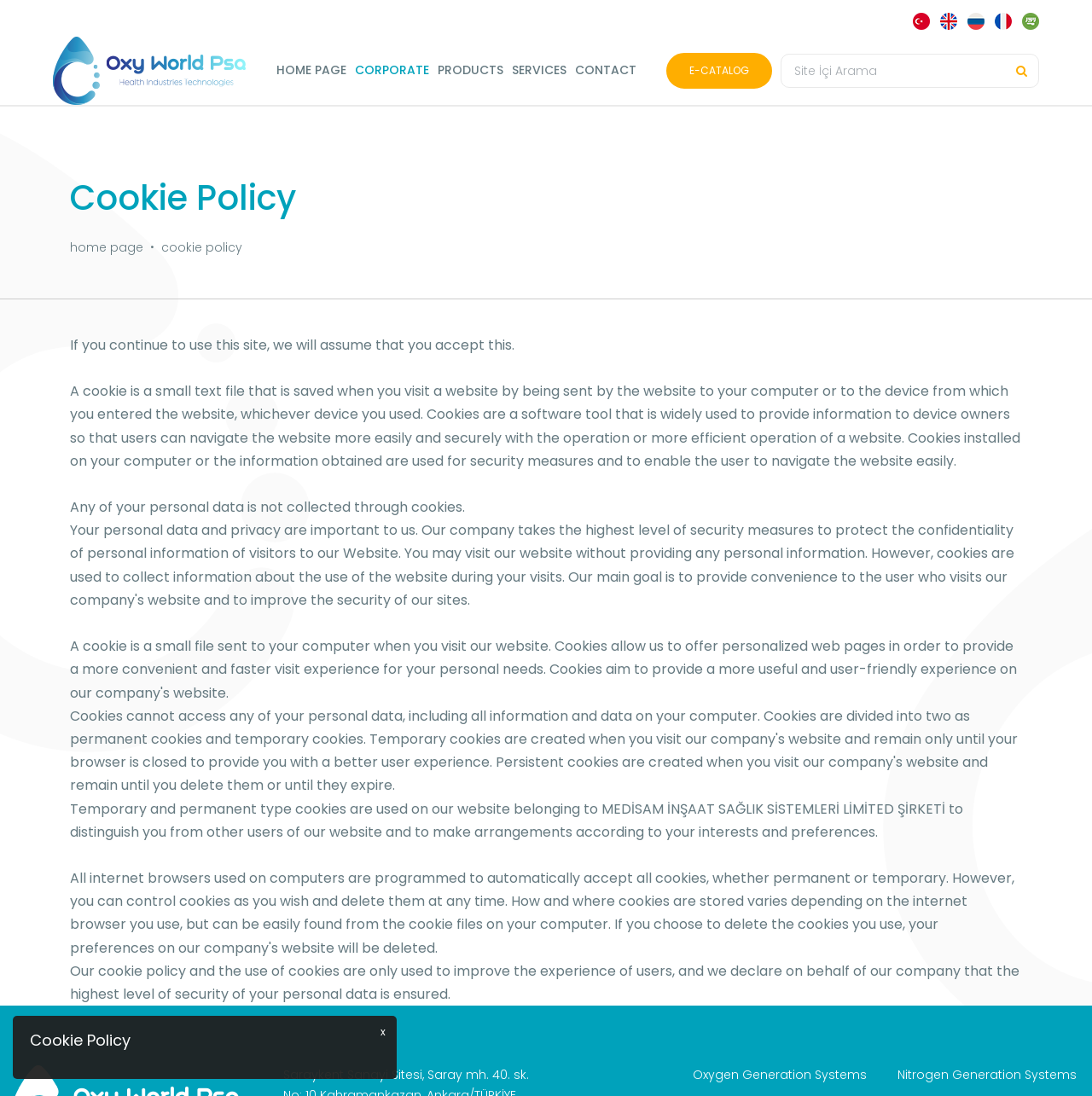Look at the image and write a detailed answer to the question: 
What type of systems are mentioned on this webpage?

I can see links for 'Oxygen Generation Systems' and 'Nitrogen Generation Systems' at the bottom of the webpage, which suggests that these systems are related to the content of the webpage, possibly being products or services offered by the company.